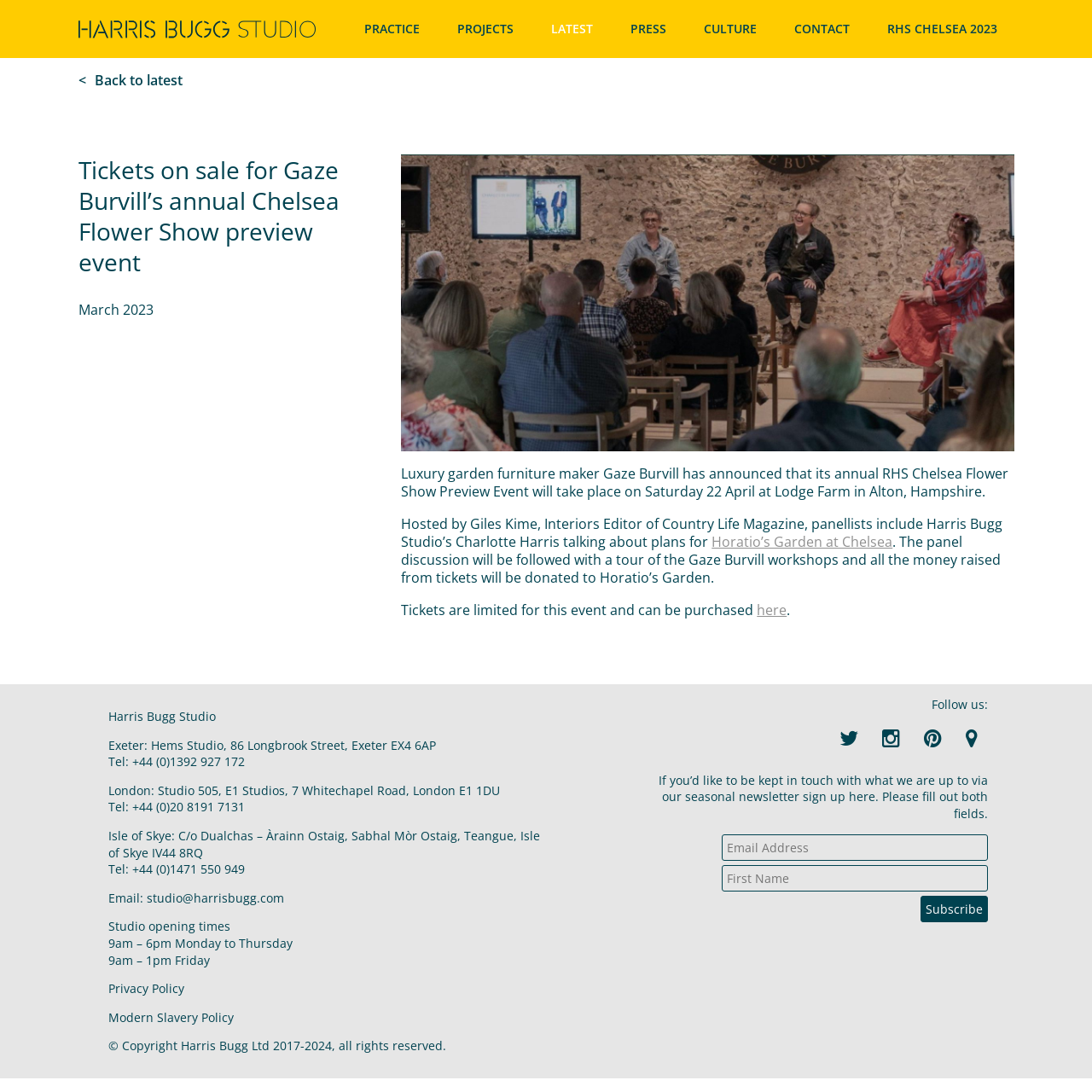Show me the bounding box coordinates of the clickable region to achieve the task as per the instruction: "Click the 'here' link to purchase tickets".

[0.693, 0.55, 0.721, 0.567]